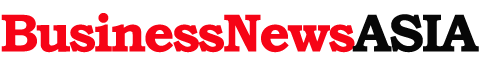Answer the question in one word or a short phrase:
What type of news does BusinessNewsAsia deliver?

Business news